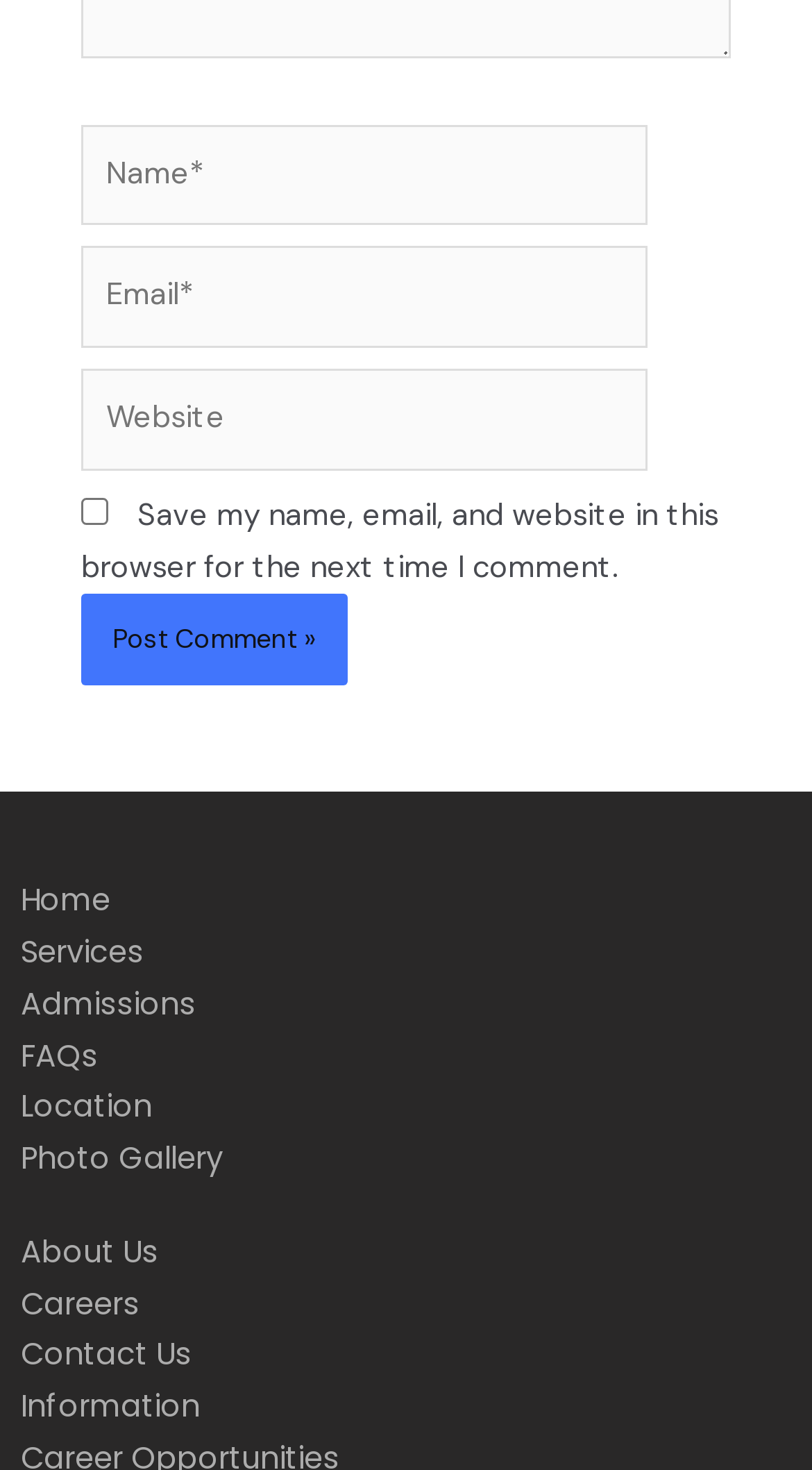Are all textboxes required?
Based on the image, provide your answer in one word or phrase.

No